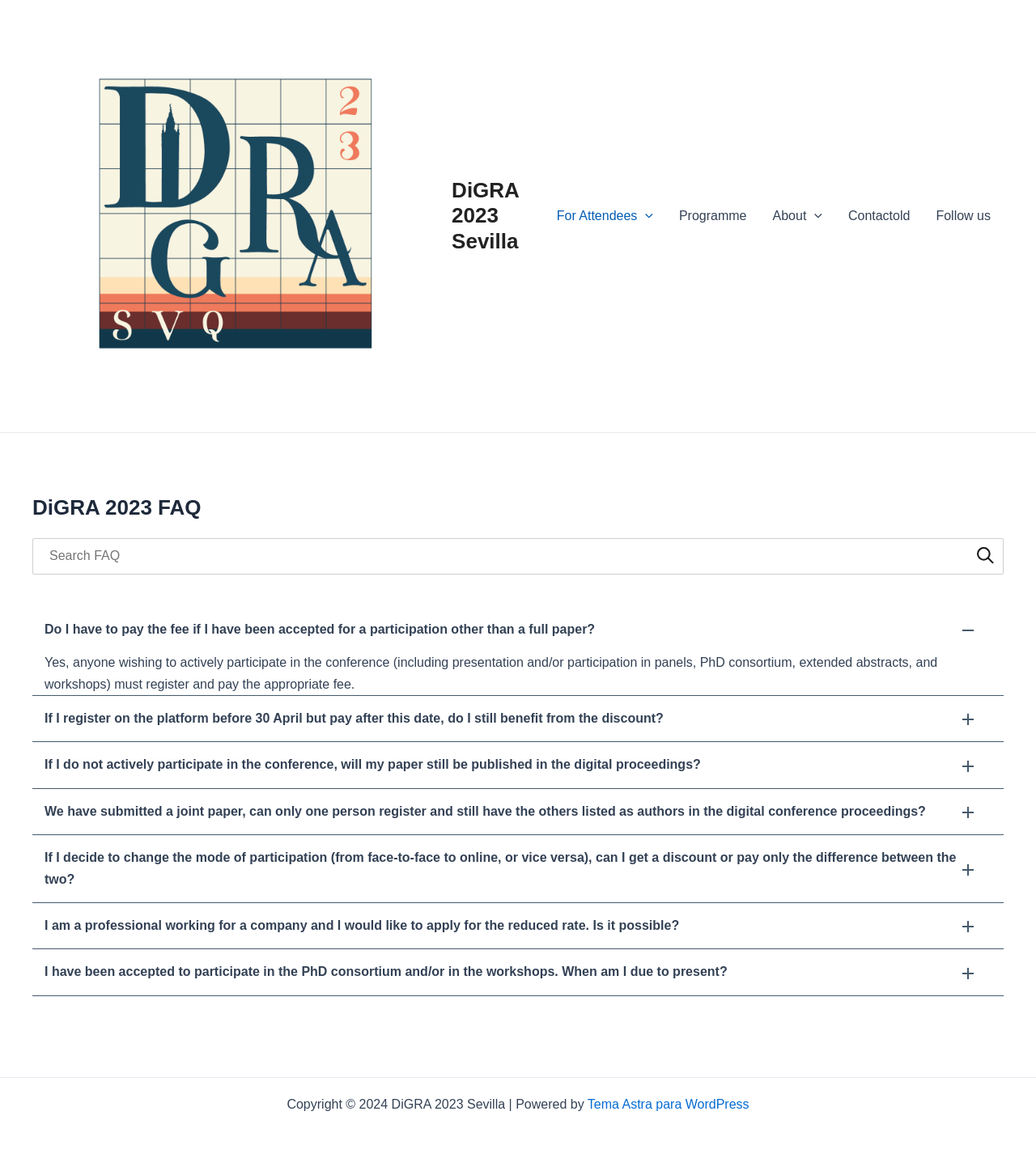What is the navigation menu item that contains 'Programme'?
Based on the screenshot, provide your answer in one word or phrase.

Navegación del sitio